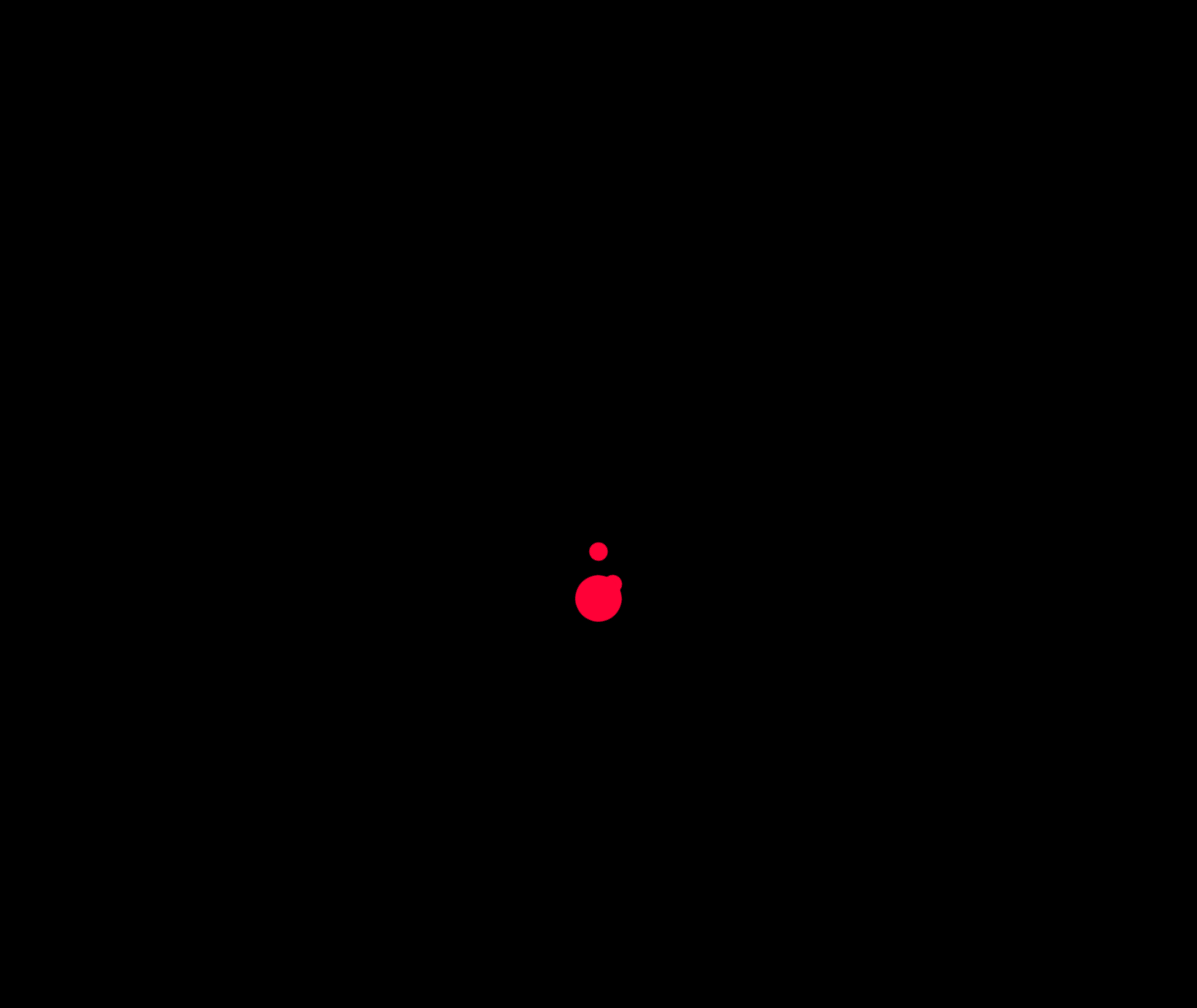Generate the main heading text from the webpage.

There Are 8 Definitions Of Plumbing